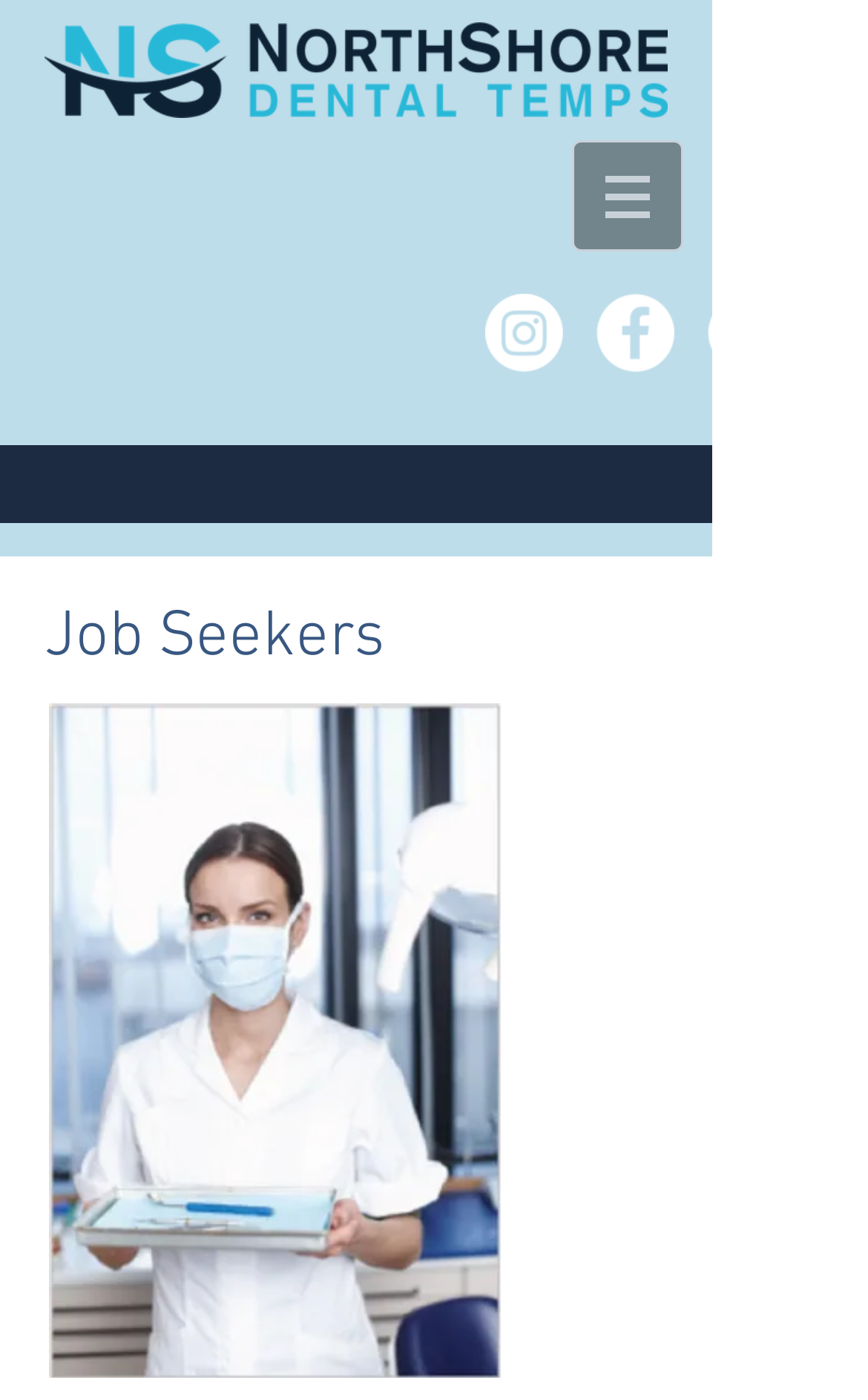Identify the bounding box for the UI element described as: "aria-label="Facebook - White Circle"". The coordinates should be four float numbers between 0 and 1, i.e., [left, top, right, bottom].

[0.687, 0.21, 0.777, 0.266]